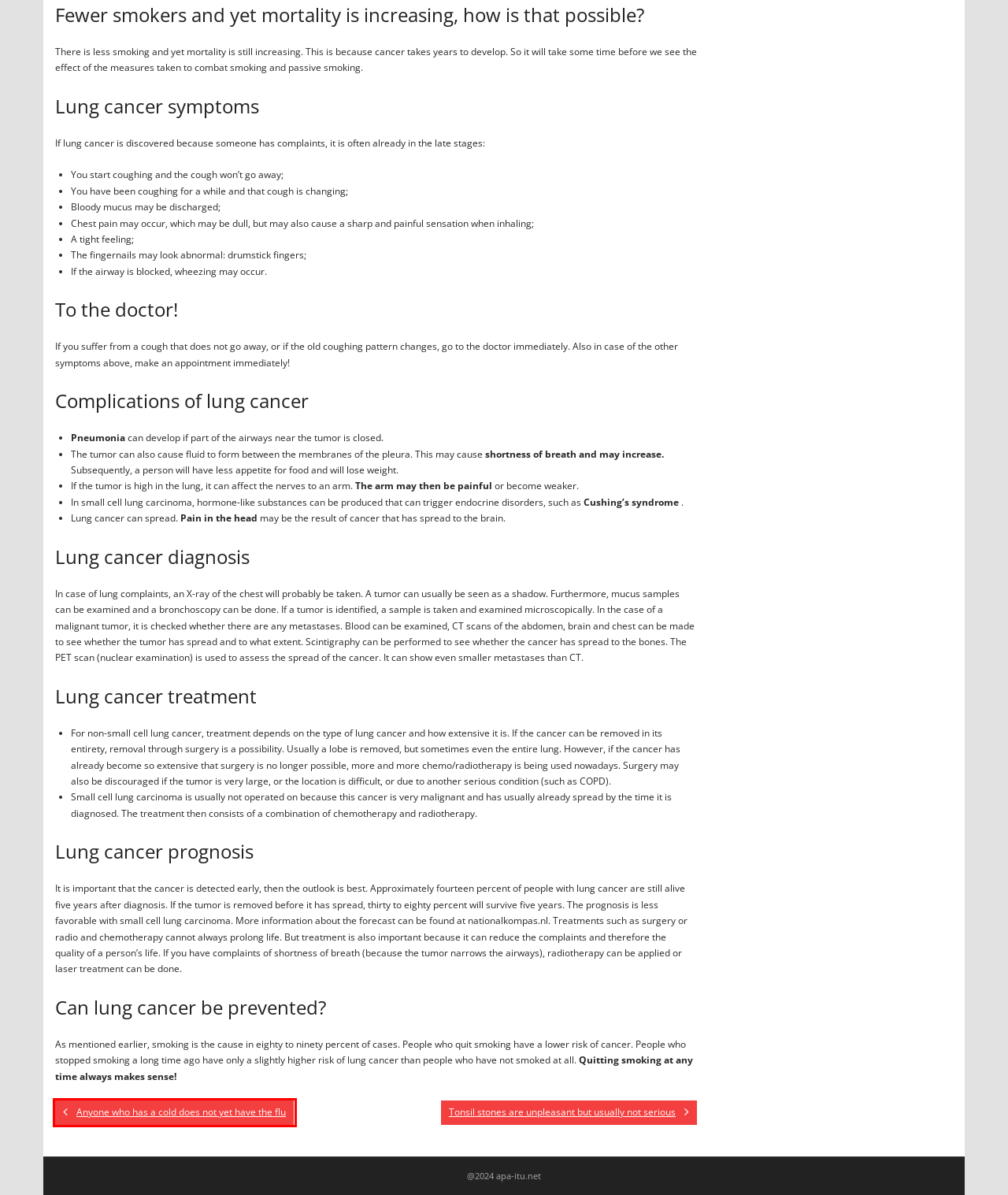Consider the screenshot of a webpage with a red bounding box around an element. Select the webpage description that best corresponds to the new page after clicking the element inside the red bounding box. Here are the candidates:
A. News – Apa-itu.Net
B. Tonsil stones are unpleasant but usually not serious – Apa-itu.Net
C. The medicinal power of autumn crocus – Apa-itu.Net
D. Apa-itu.net
E. Hairy tongue: a colored deposit on the tongue – Apa-itu.Net
F. Tennis elbow: biomechanics of the cause – Apa-itu.Net
G. Anyone who has a cold does not yet have the flu – Apa-itu.Net
H. Apa-itu.Net

G